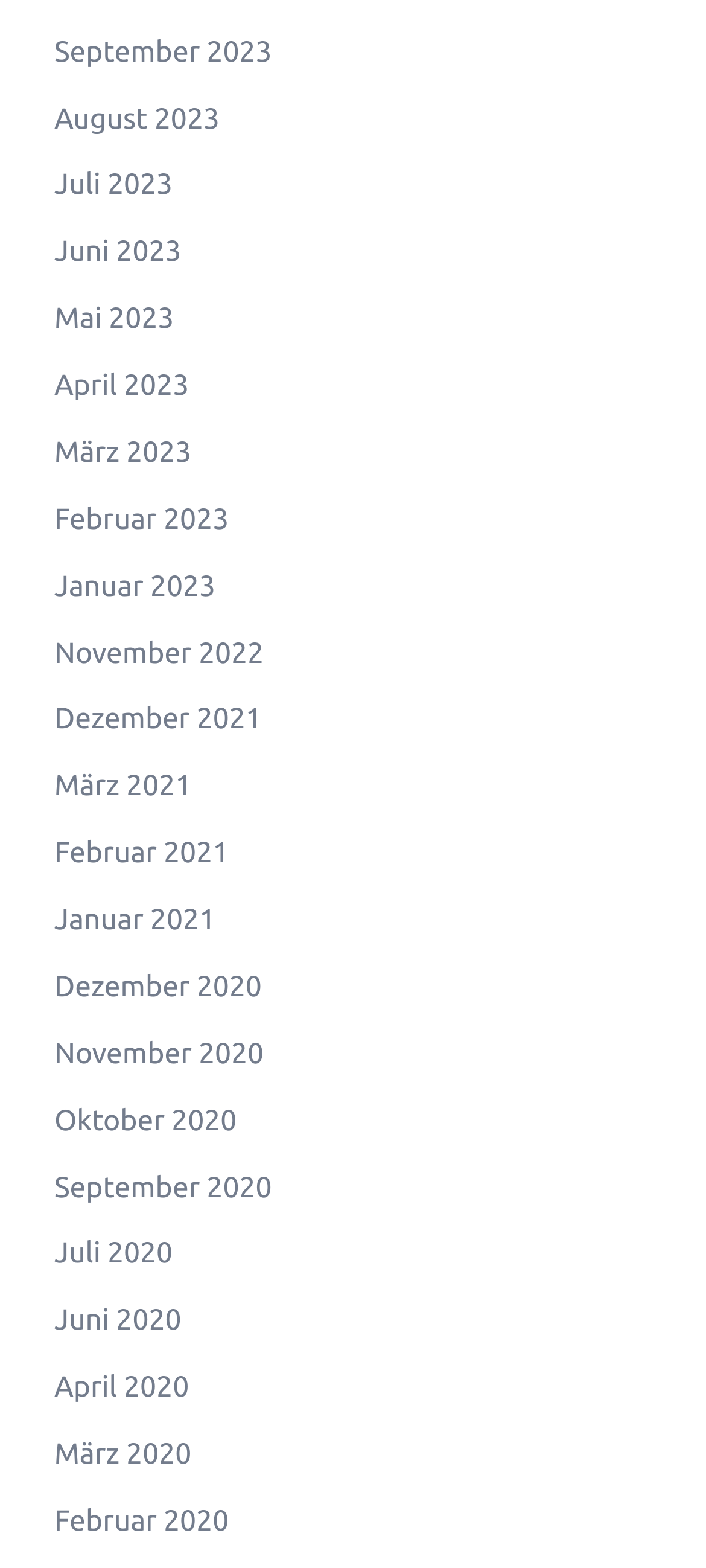Please find the bounding box coordinates of the clickable region needed to complete the following instruction: "access Juni 2023". The bounding box coordinates must consist of four float numbers between 0 and 1, i.e., [left, top, right, bottom].

[0.077, 0.151, 0.257, 0.171]